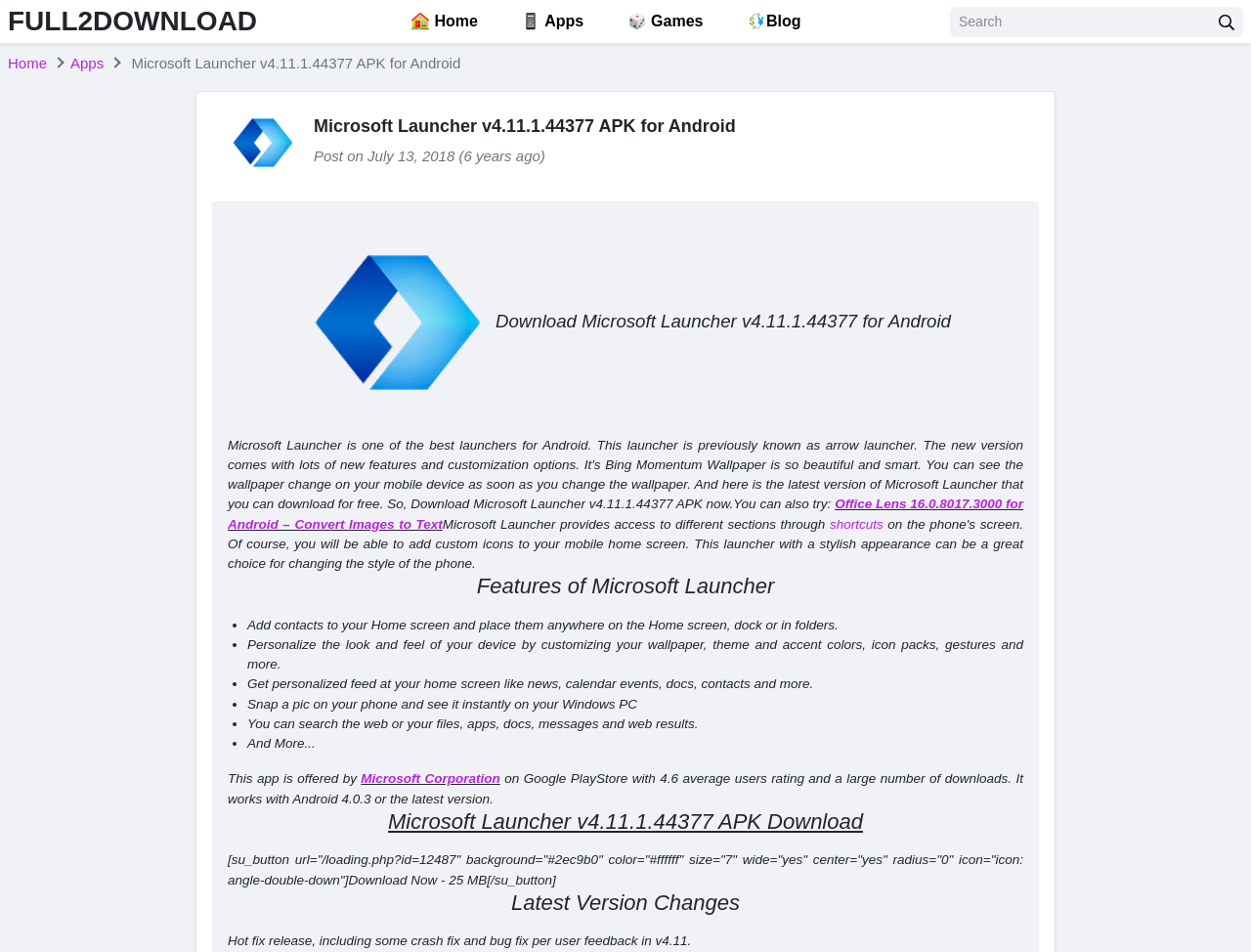Find the primary header on the webpage and provide its text.

Microsoft Launcher v4.11.1.44377 APK for Android